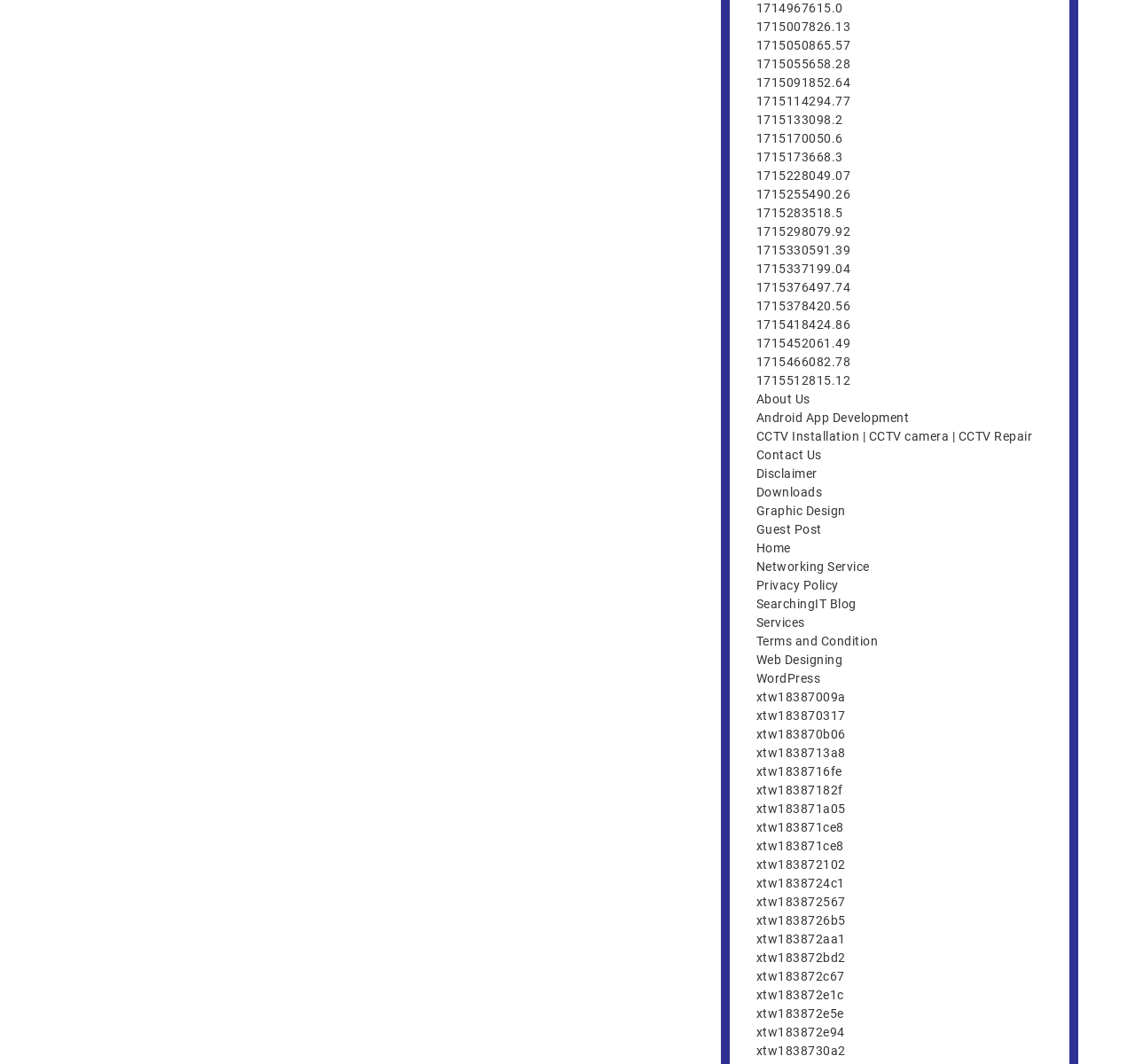Please respond in a single word or phrase: 
What is the main category of services offered by this website?

IT services